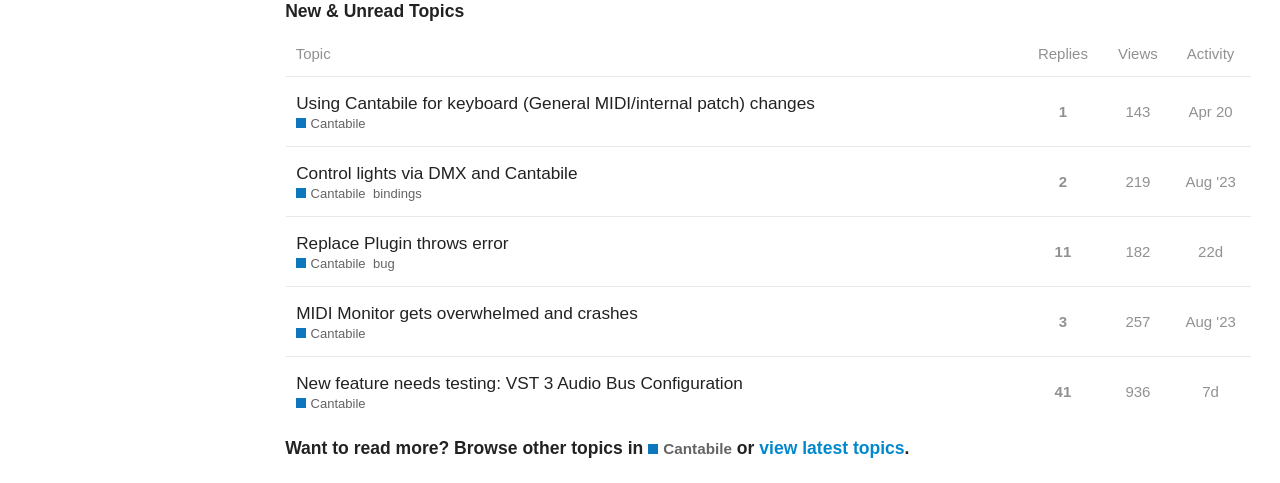What is the topic of the discussion in the first row?
Please ensure your answer is as detailed and informative as possible.

The first row in the table has a heading 'Using Cantabile for keyboard (General MIDI/internal patch) changes Cantabile', which indicates that the topic of discussion is about using Cantabile for keyboard.